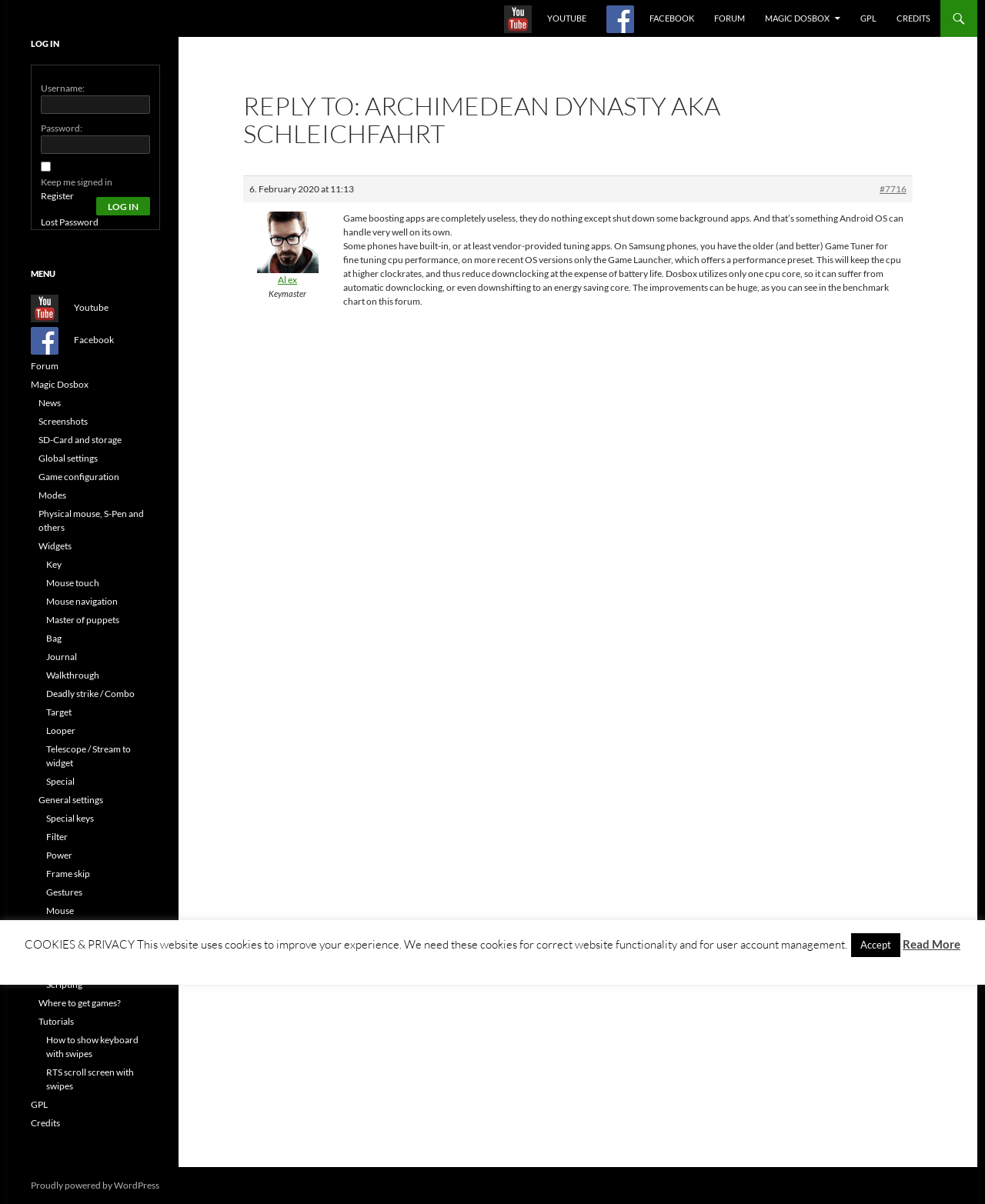Locate the bounding box coordinates of the area you need to click to fulfill this instruction: 'Log in to the website'. The coordinates must be in the form of four float numbers ranging from 0 to 1: [left, top, right, bottom].

[0.041, 0.164, 0.152, 0.179]